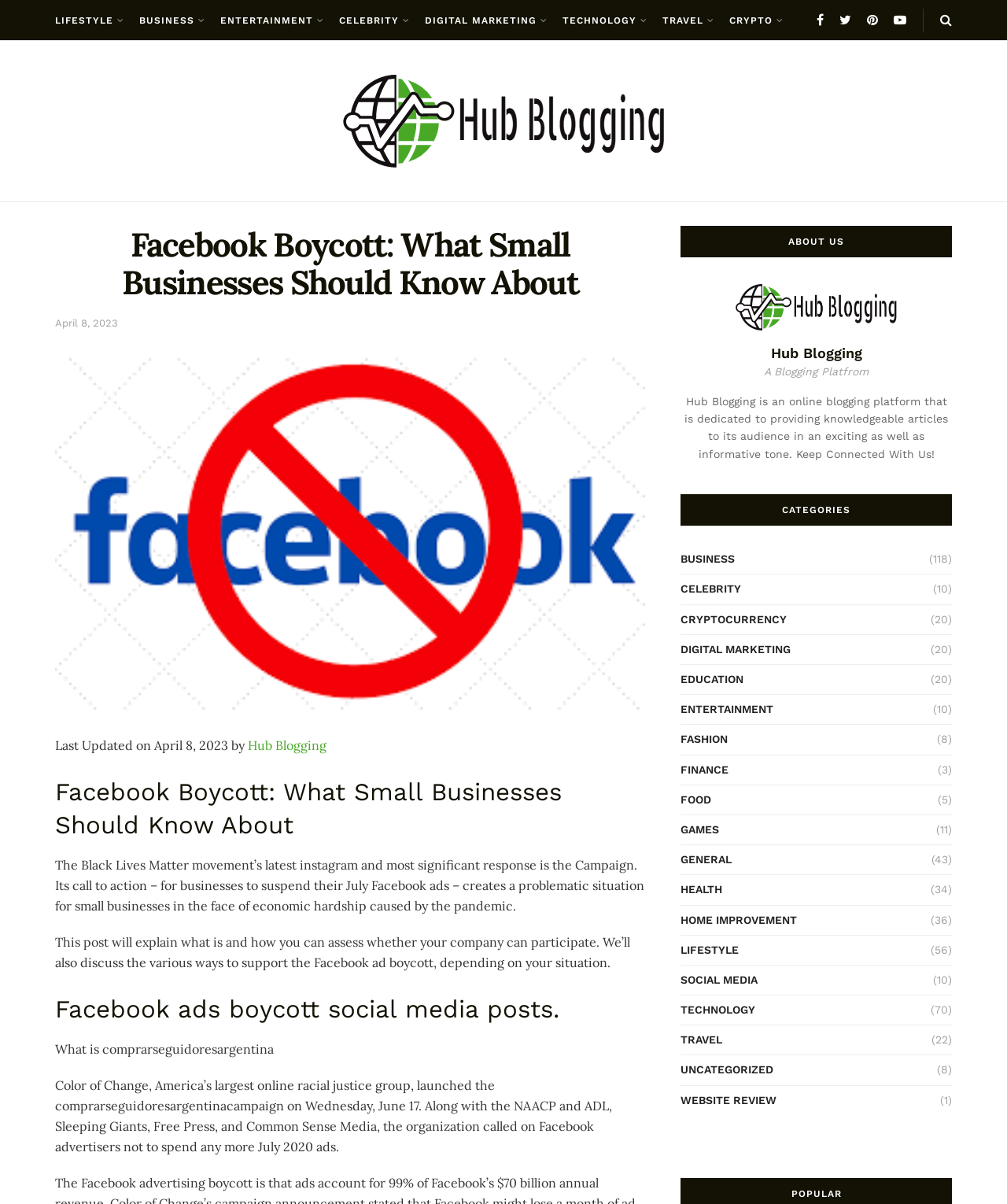Create a detailed narrative of the webpage’s visual and textual elements.

This webpage appears to be a blog or news article page, with a focus on the Black Lives Matter movement and its latest Instagram campaign. At the top of the page, there are several links to different categories, including Lifestyle, Business, Entertainment, and more, each with a small icon. 

Below these links, there is a heading that reads "Facebook Boycott: What Small Businesses Should Know About," followed by a link to the same title and a date, "April 8, 2023." There is also an image associated with this article.

The main content of the page is a series of paragraphs discussing the Facebook boycott and its implications for small businesses. The text explains the campaign's call to action, which is for businesses to suspend their July Facebook ads, and how this may affect small businesses during the pandemic.

On the right side of the page, there is a section titled "ABOUT US," which includes a heading, a link to "Hub Blogging," and an image. Below this, there is a brief description of Hub Blogging as an online blogging platform.

Further down the page, there is a section titled "CATEGORIES," which lists various categories such as Business, Celebrity, Cryptocurrency, and more, each with a number in parentheses indicating the number of articles in that category.

Overall, the page appears to be a news article or blog post discussing the Black Lives Matter movement's latest Instagram campaign and its implications for small businesses, with additional sections providing information about the blogging platform and categories of articles.